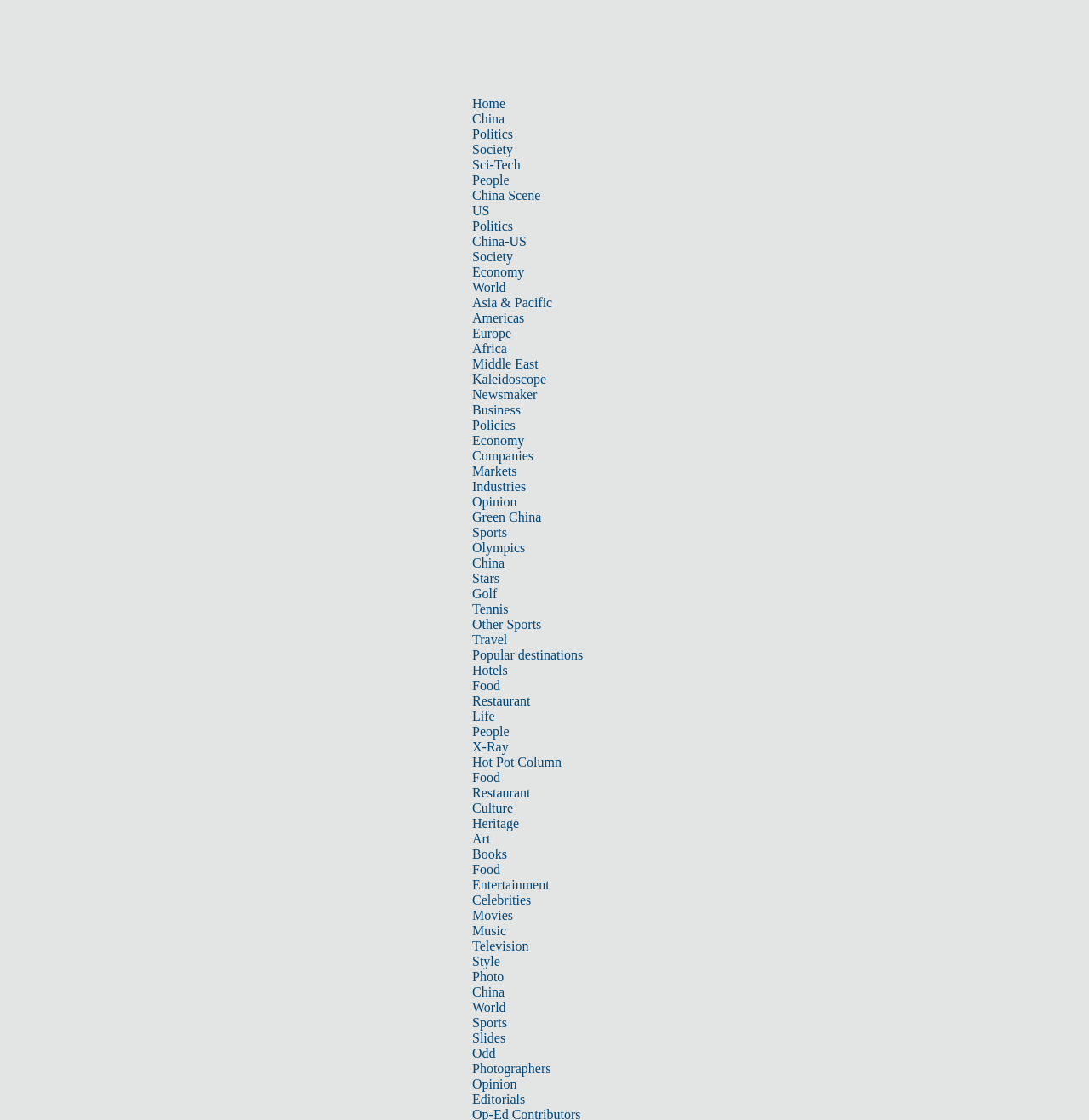Given the content of the image, can you provide a detailed answer to the question?
What is the category of 'Kaleidoscope'?

By examining the layout of the webpage, I found that 'Kaleidoscope' is a link located in the top navigation bar, and it is categorized under the 'World' section.